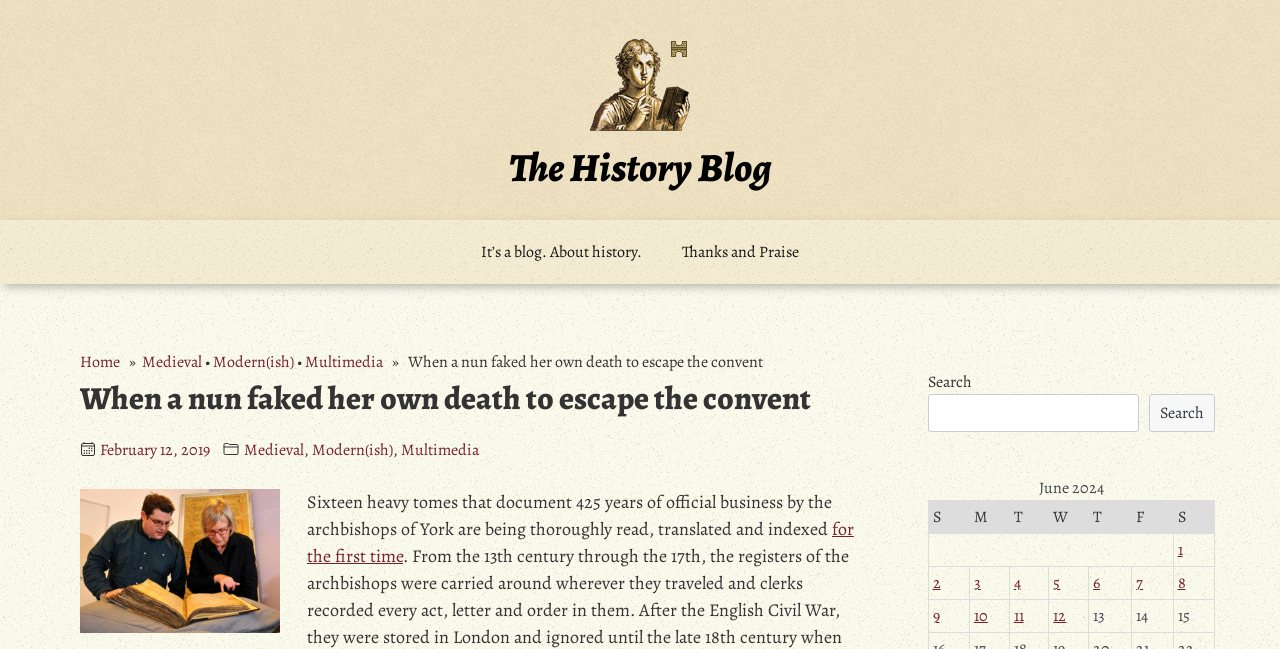Determine the webpage's heading and output its text content.

The History Blog